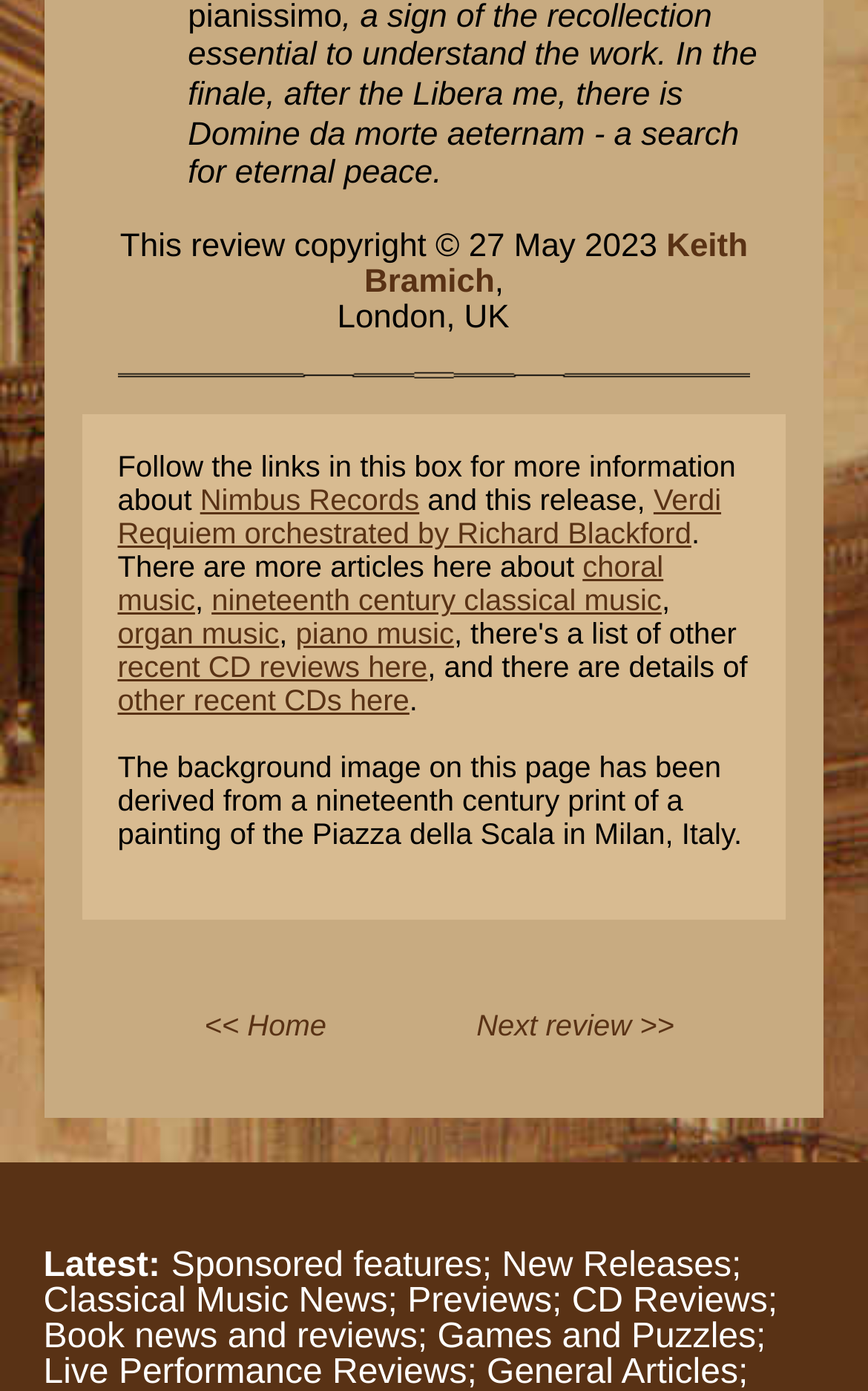Please identify the coordinates of the bounding box for the clickable region that will accomplish this instruction: "Follow the link to Nimbus Records".

[0.23, 0.348, 0.483, 0.372]